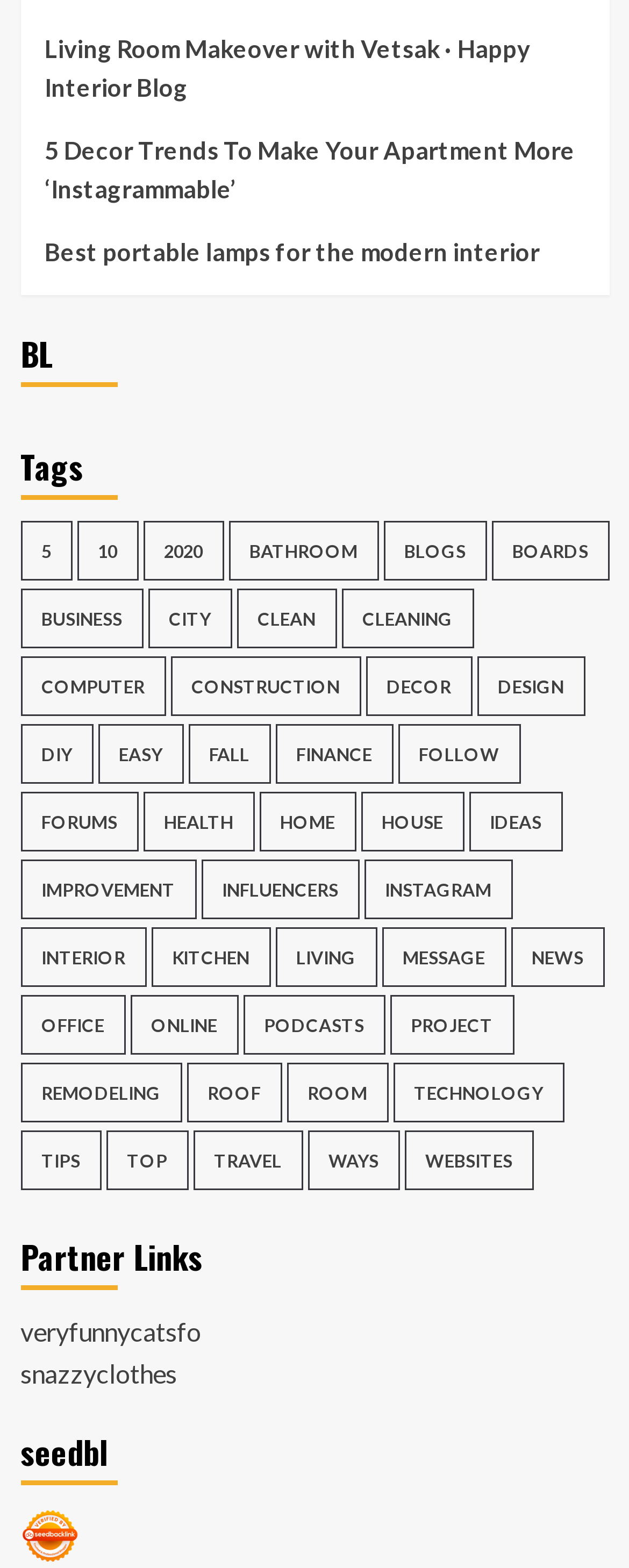Please locate the clickable area by providing the bounding box coordinates to follow this instruction: "browse Entertainment".

None